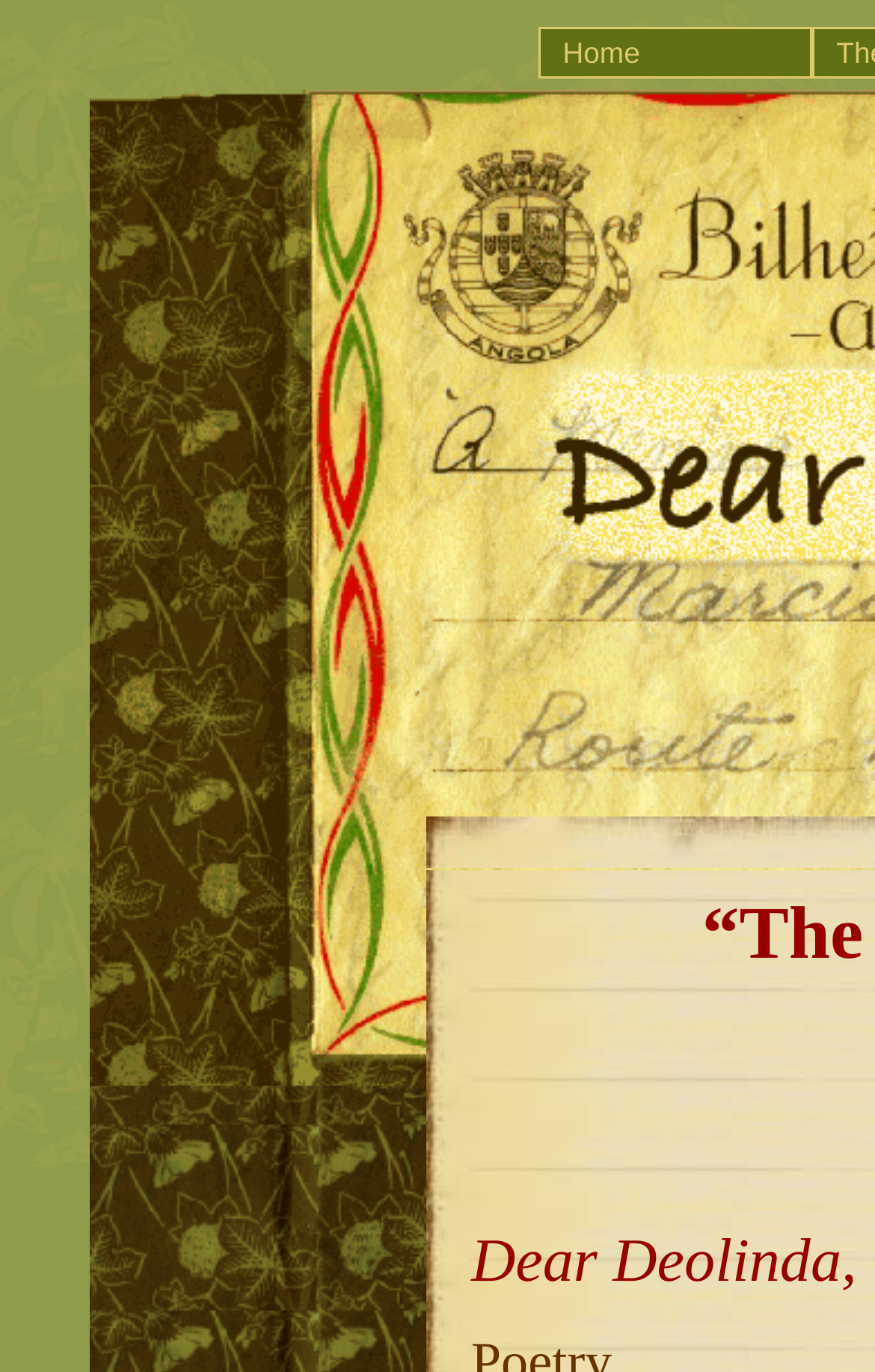Given the webpage screenshot and the description, determine the bounding box coordinates (top-left x, top-left y, bottom-right x, bottom-right y) that define the location of the UI element matching this description: aria-label="Type here to search"

None